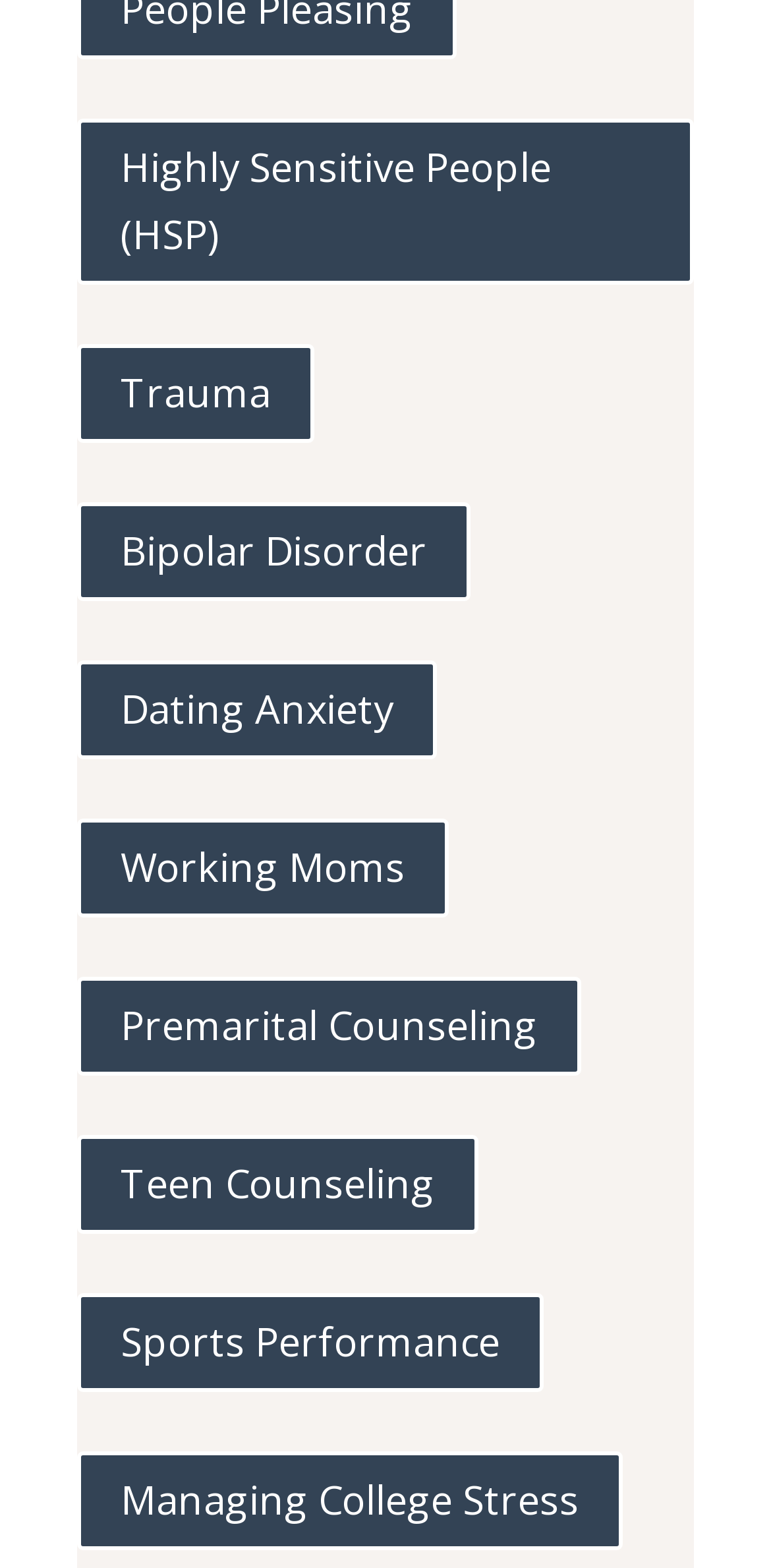Are the links on the webpage related to mental health?
Based on the image, give a concise answer in the form of a single word or short phrase.

Yes